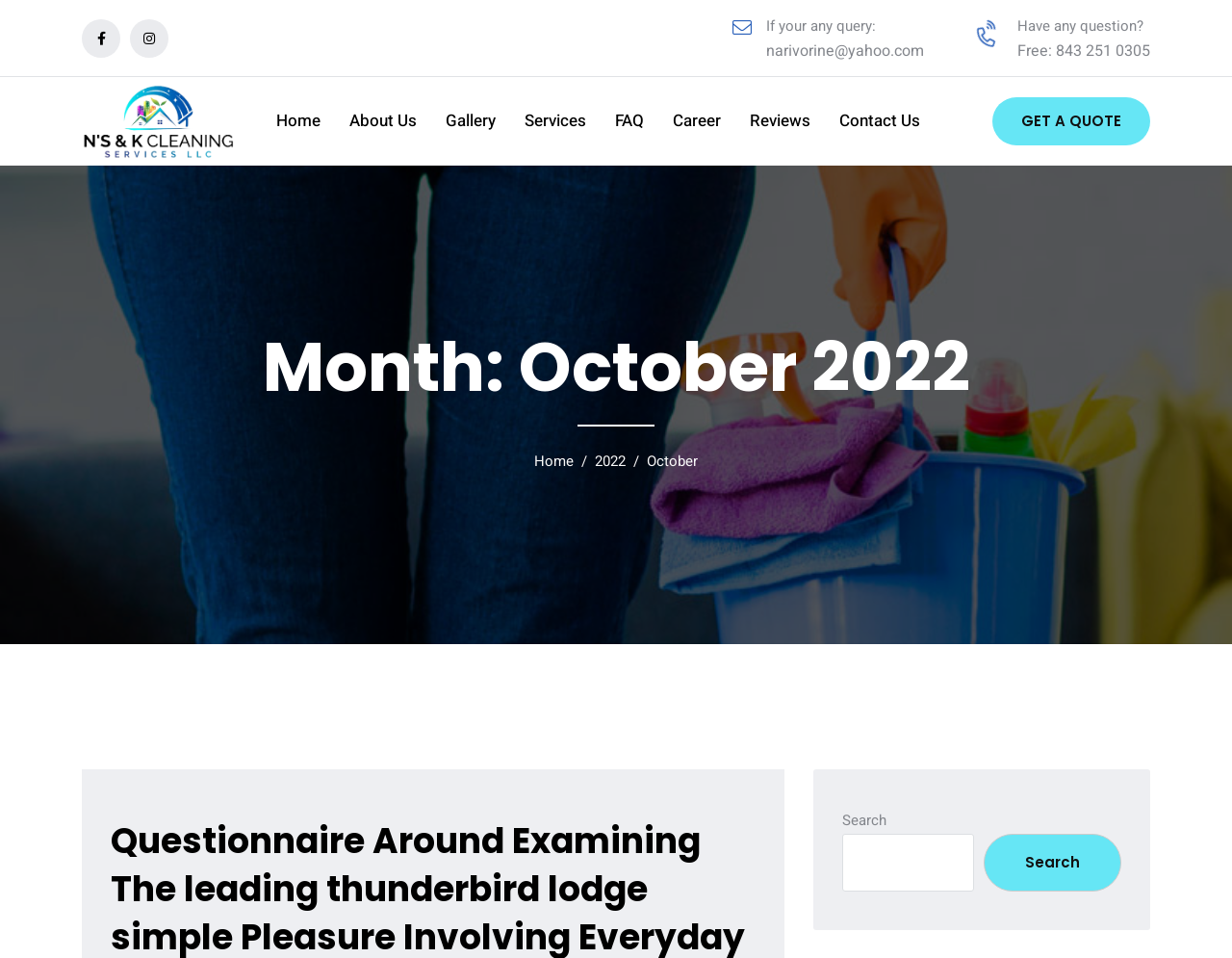Summarize the webpage comprehensively, mentioning all visible components.

This webpage is about N'S & K CLEANING SERVICES LLC, with a focus on the month of October 2022. At the top left, there are three social media links, represented by icons, followed by a link to the company's name, which is also an image. Below these, there is a navigation menu with links to various pages, including Home, About Us, Gallery, Services, FAQ, Career, Reviews, and Contact Us.

On the right side of the page, there is a section with contact information, including an email address and a phone number, along with a call-to-action link to get a quote. Below this, there is a heading that displays the current month, October 2022.

Further down the page, there is a breadcrumb navigation menu with links to the Home page and the year 2022. At the bottom right, there is a search bar with a search button.

Throughout the page, there are a total of 7 image links, 14 text links, and 5 static text elements, including the company name, contact information, and headings.